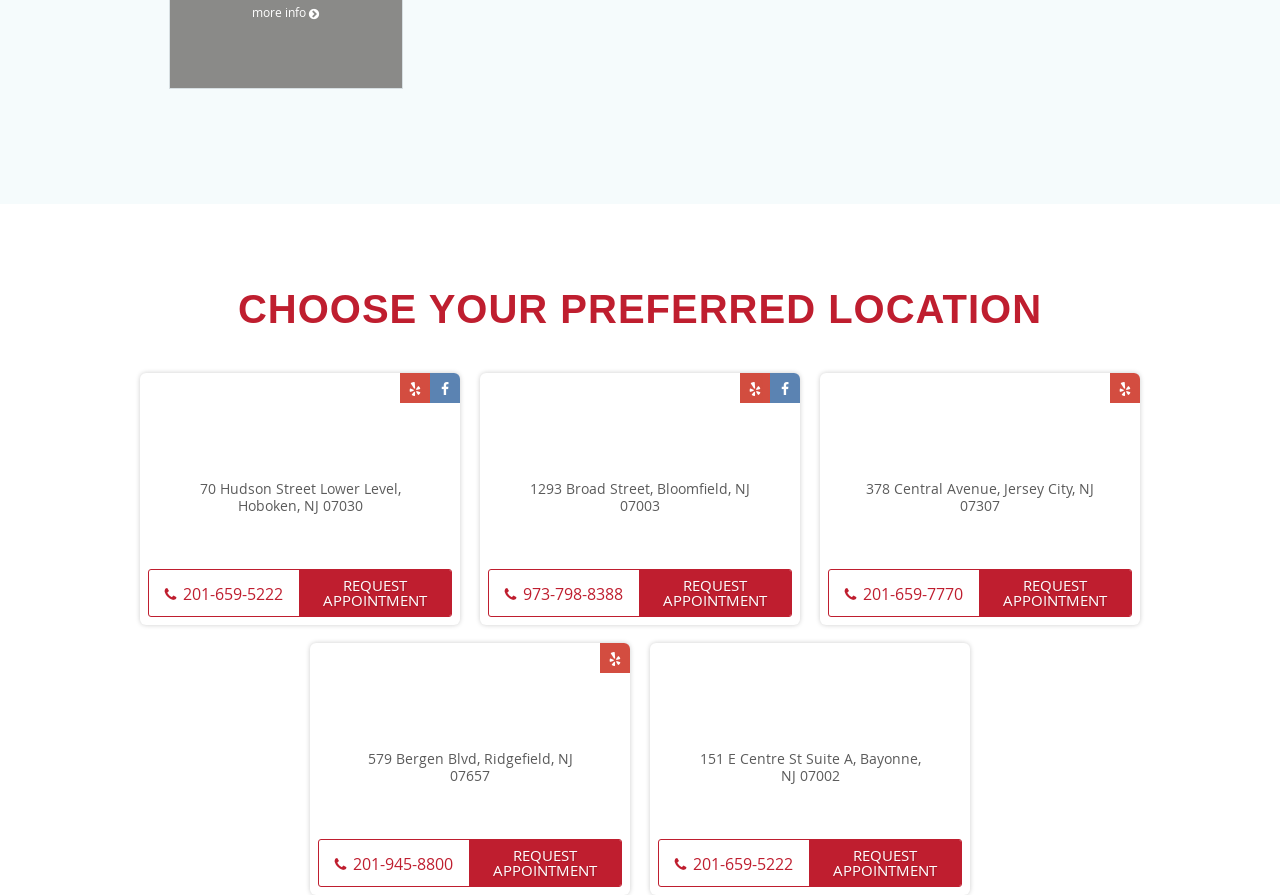Pinpoint the bounding box coordinates of the element that must be clicked to accomplish the following instruction: "Request appointment at 70 Hudson Street". The coordinates should be in the format of four float numbers between 0 and 1, i.e., [left, top, right, bottom].

[0.234, 0.637, 0.352, 0.689]